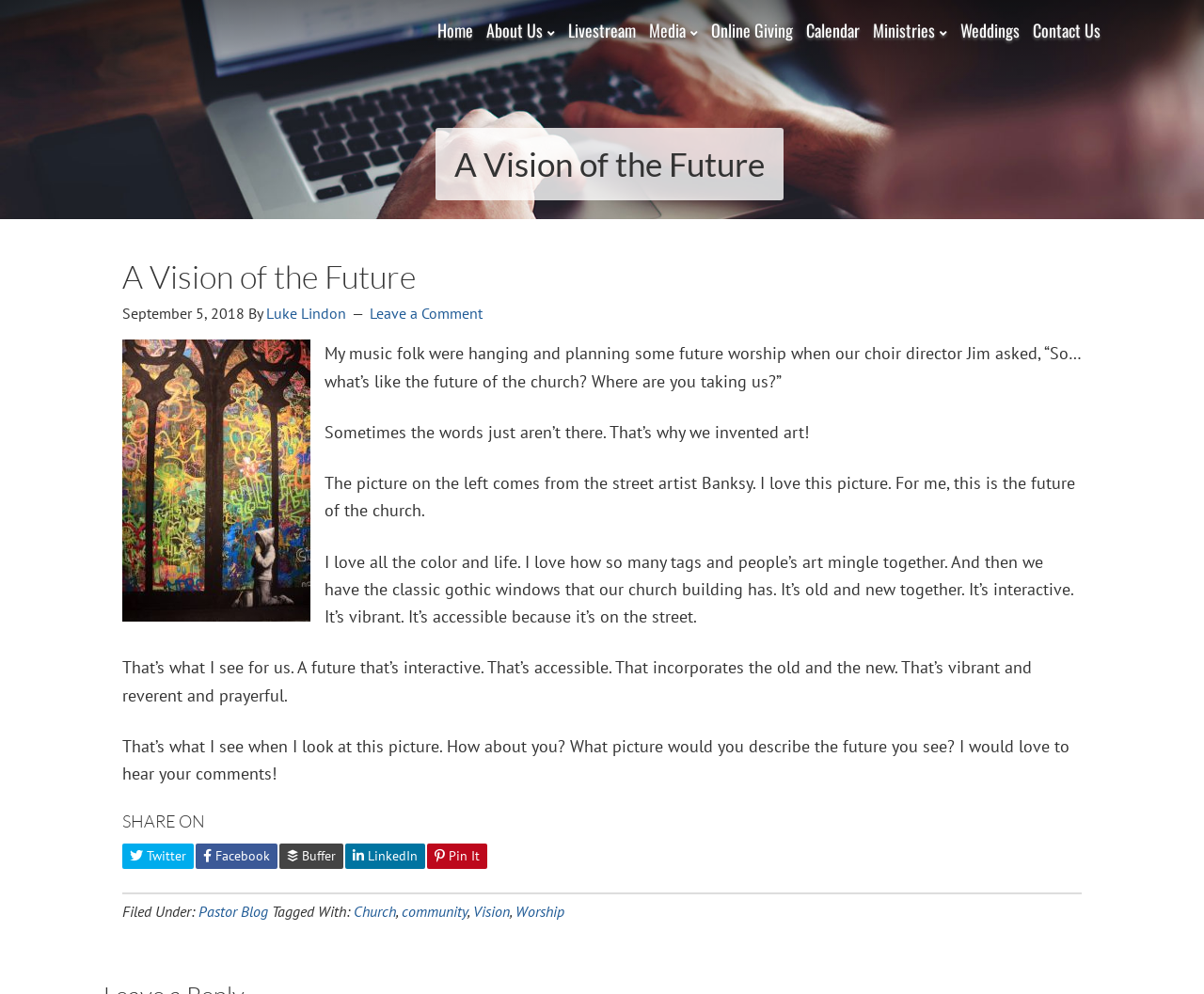Answer the question in a single word or phrase:
How many links are in the top navigation menu?

9